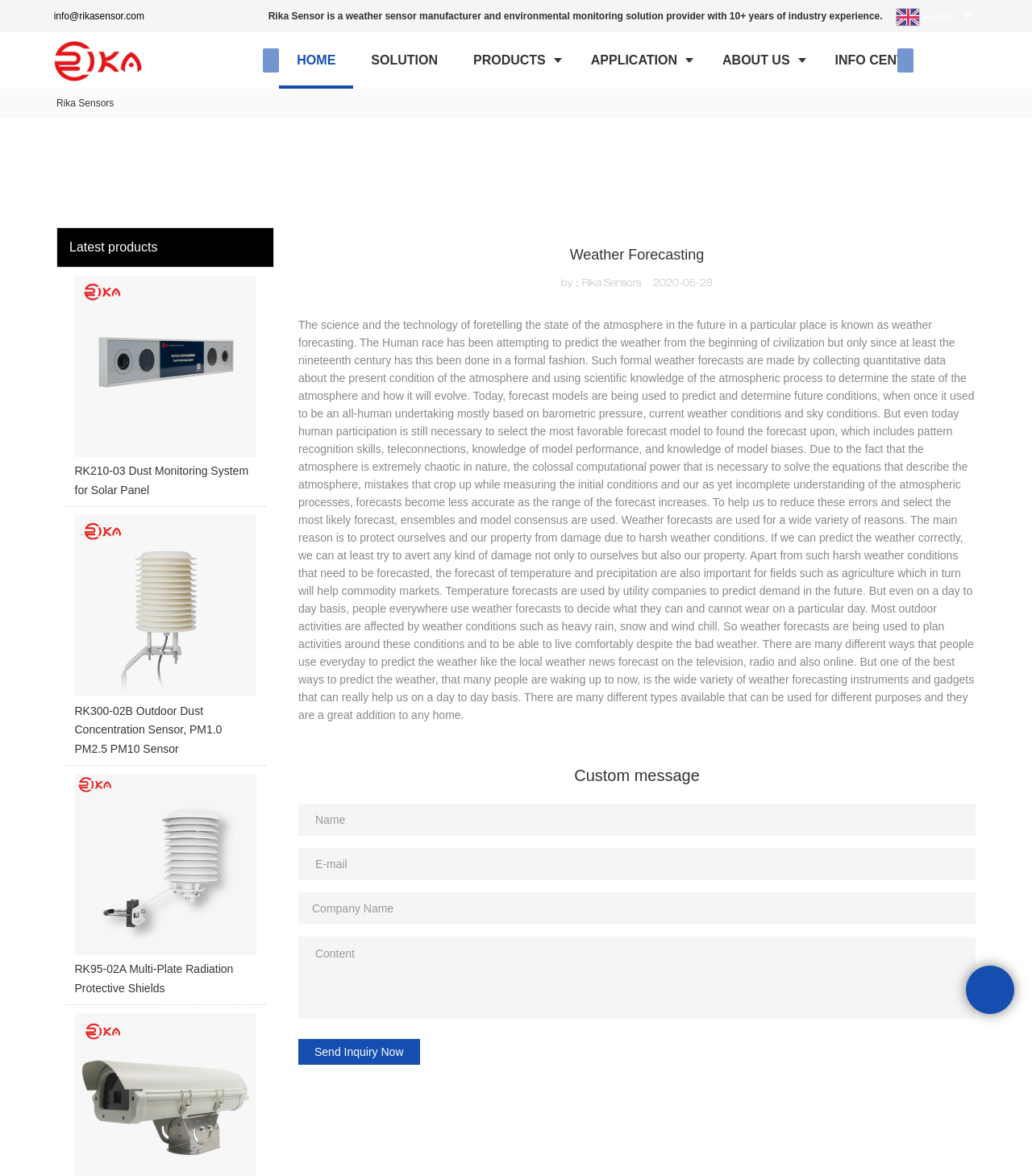Describe every aspect of the webpage comprehensively.

This webpage is about Rika Sensor, a weather sensor manufacturer and environmental monitoring solution provider with over 10 years of industry experience. At the top, there is a navigation menu with links to HOME, SOLUTION, PRODUCTS, APPLICATION, ABOUT US, and INFO CENTER. Below the menu, there is a section showcasing the latest products, including RK210-03 Dust Monitoring System for Solar Panel, RK300-02B Outdoor Dust Concentration Sensor, and RK95-02A Multi-Plate Radiation Protective Shields, each with an accompanying image.

On the left side, there is a section dedicated to weather forecasting, which includes a heading, a brief description, and a lengthy article about the science and technology of predicting the weather. The article discusses the history of weather forecasting, the importance of accurate forecasts, and how they are used in various fields such as agriculture and utility companies.

On the right side, there is a contact form with fields for name, email, company name, and content, along with a "Send Inquiry Now" button. Below the form, there is a section with quick links to various pages, including HOME, SOLUTION, PRODUCTS, APPLICATION, ABOUT US, and INFO CENTER.

At the bottom of the page, there are more links to specific products, including wind sensors, radiation sensors, ambient sensors, rain gauges, soil sensors, data loggers, weather stations, radiation shields, and water sensors. There is also a section with contact information, including email, mobile number, and WhatsApp/WeChat details.